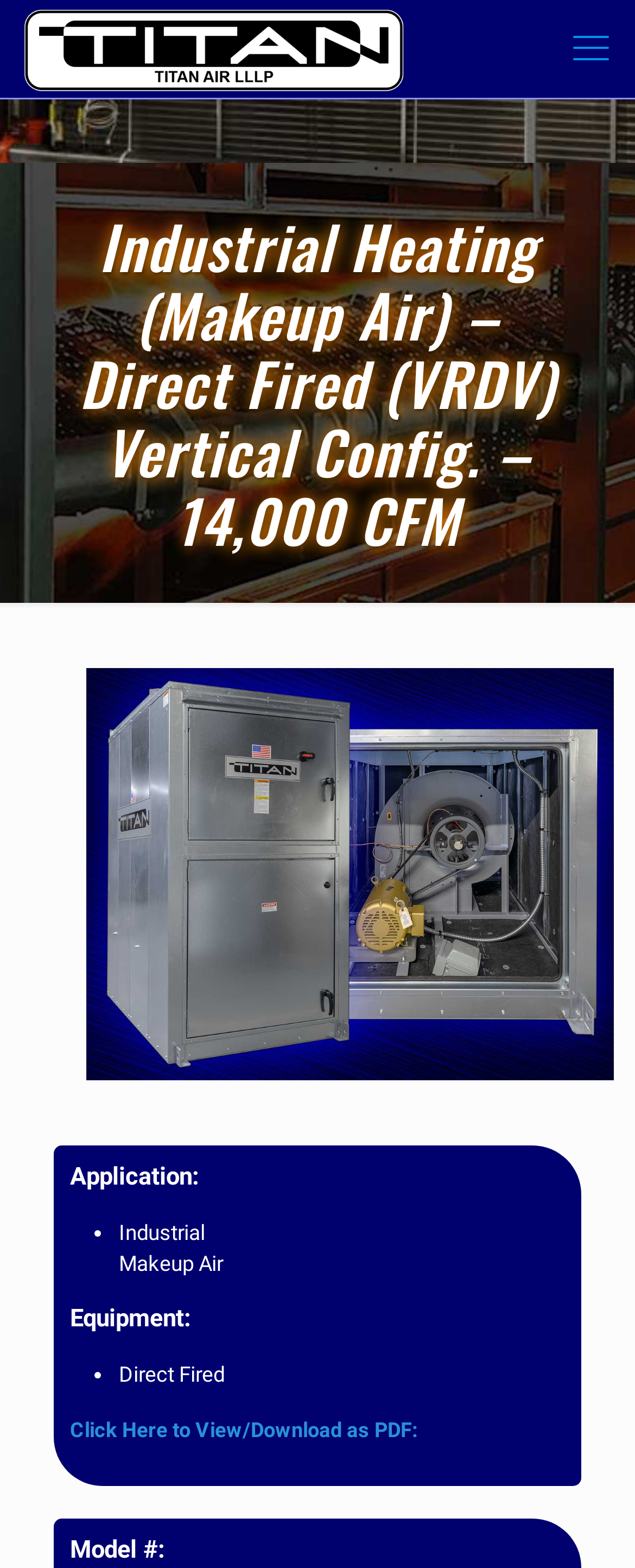Provide a single word or phrase to answer the given question: 
Is there a PDF available for download?

Yes